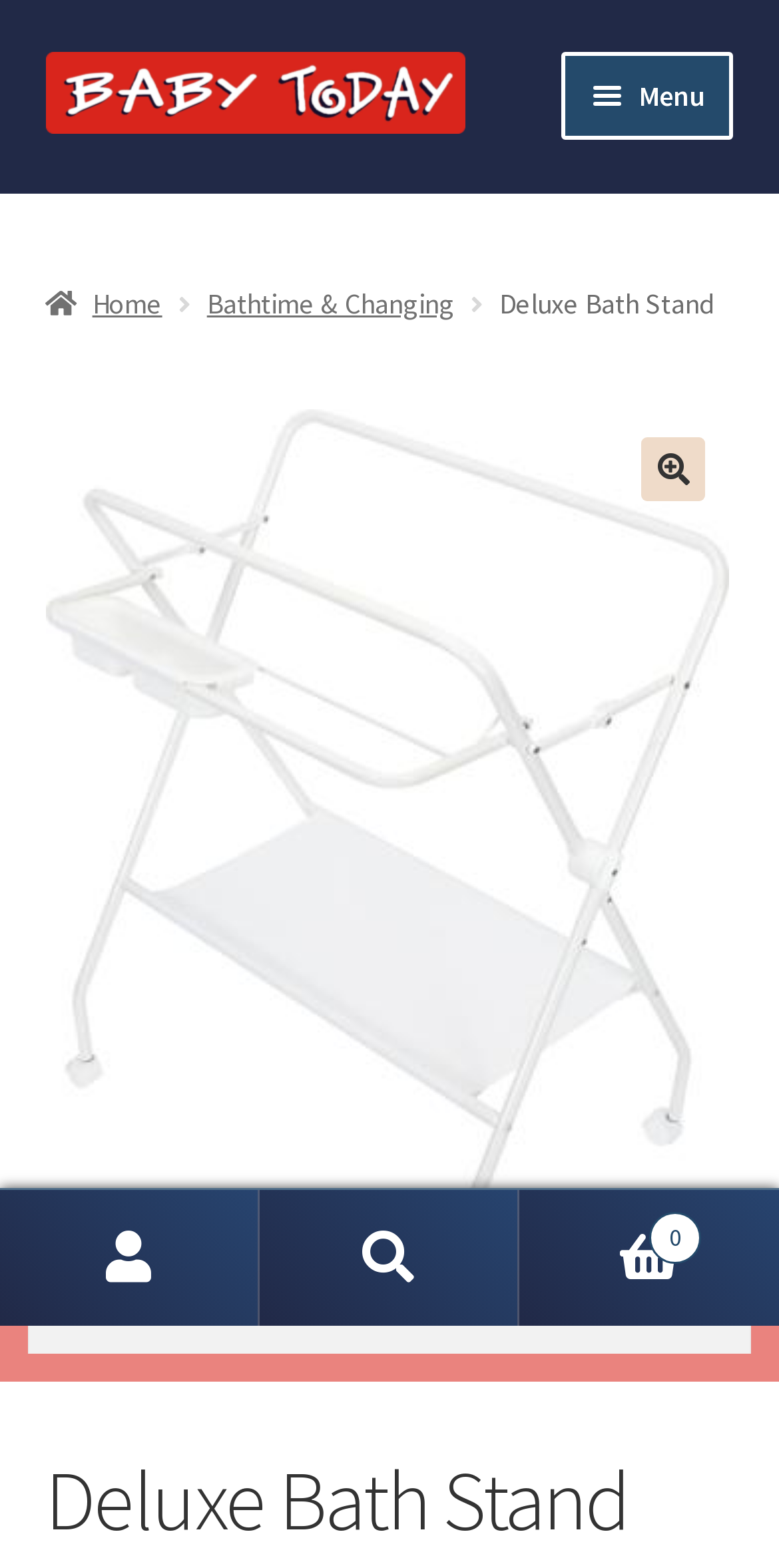Provide the bounding box coordinates for the specified HTML element described in this description: "Contact Baby Today". The coordinates should be four float numbers ranging from 0 to 1, in the format [left, top, right, bottom].

[0.058, 0.363, 0.942, 0.432]